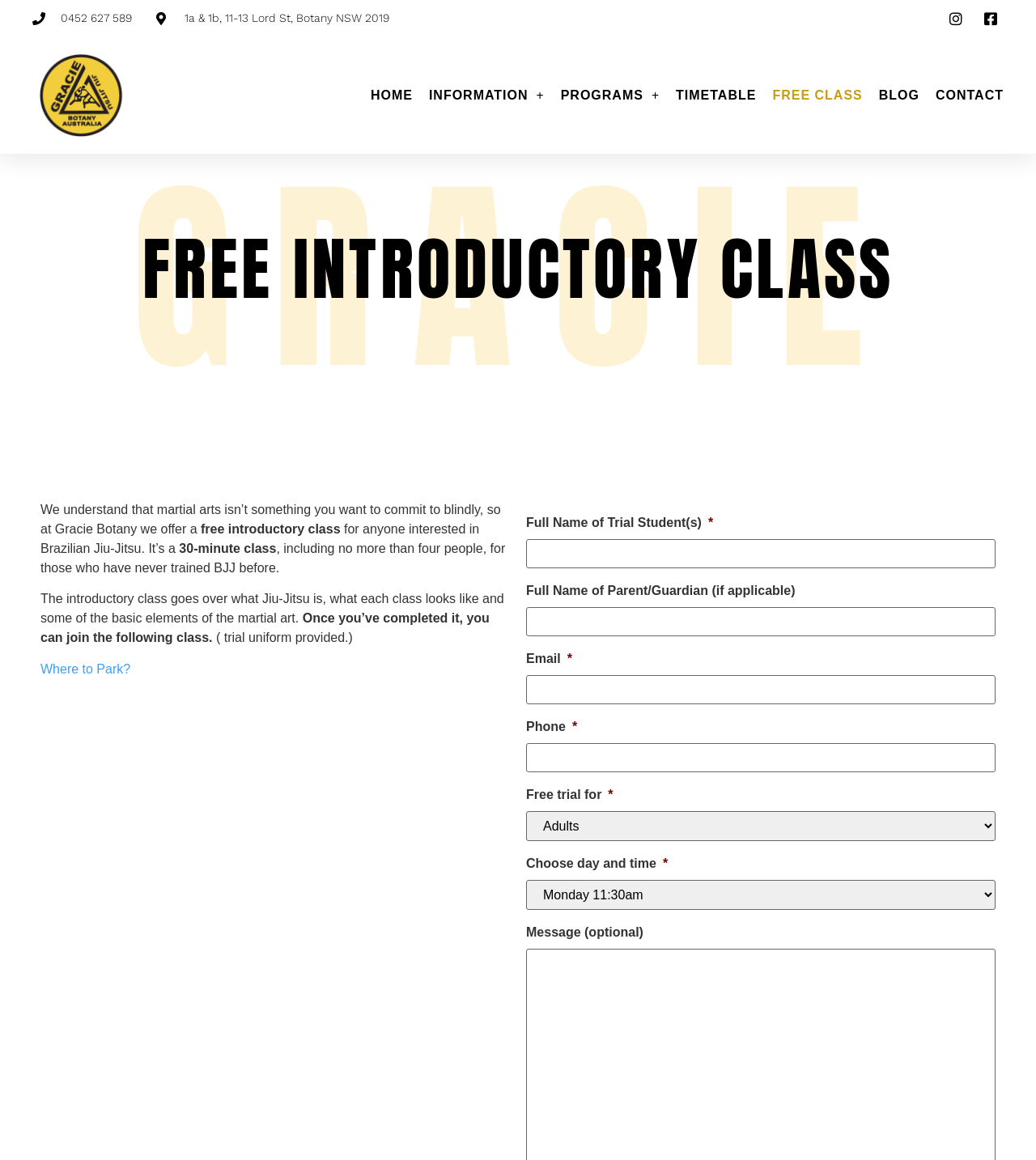Summarize the webpage with a detailed and informative caption.

The webpage is about Gracie Botany, a Brazilian Jiu-Jitsu school in Sydney's South-East. At the top, there is a logo of Gracie Botany, accompanied by three links: a phone number, an address, and a social media link. Below the logo, there is a navigation menu with links to HOME, INFORMATION, PROGRAMS, TIMETABLE, FREE CLASS, BLOG, and CONTACT.

The main content of the page is about a free introductory class for Brazilian Jiu-Jitsu. There is a heading "FREE INTRODUCTORY CLASS" followed by a brief introduction to Gracie Botany. The text explains that the school offers a free 30-minute class for anyone interested in Brazilian Jiu-Jitsu, which covers the basics of the martial art. The class is limited to four people and is designed for those who have never trained BJJ before.

Below the introduction, there is a section to sign up for the free trial class. The form requires users to fill in their full name, email, phone number, and choose a day and time for the trial. There is also an optional field for a message.

On the right side of the form, there is a link to "Where to Park?" which provides information on parking options near the school.